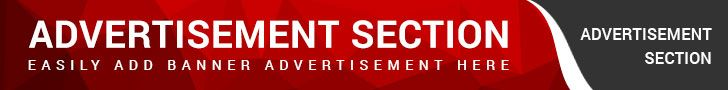Using the information from the screenshot, answer the following question thoroughly:
What is the design style of the banner?

The caption states that the design of the banner combines 'modern aesthetics with clarity', suggesting that the banner has a modern design style that is also clear and easy to understand.